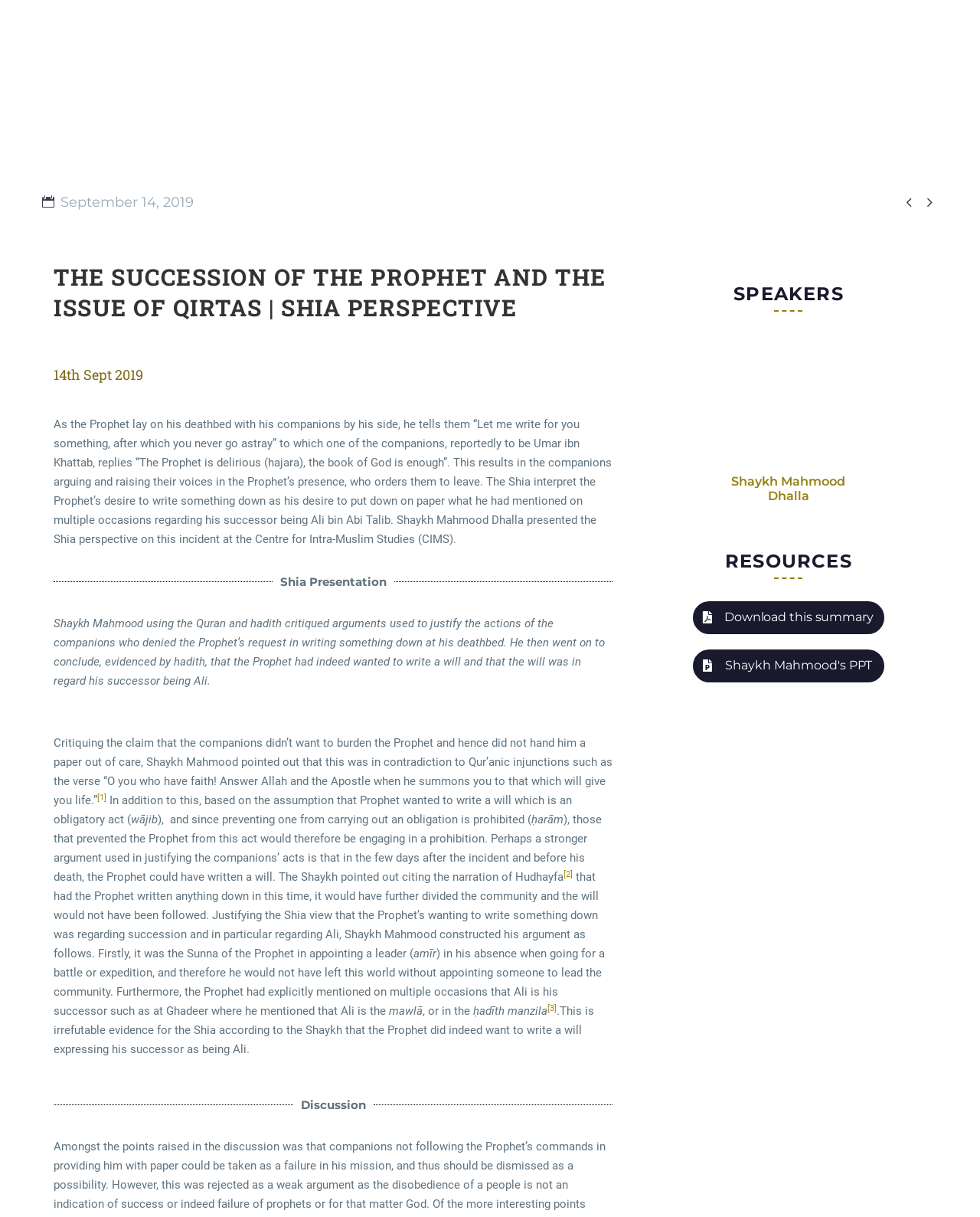Determine the bounding box coordinates for the area that should be clicked to carry out the following instruction: "Click HOME".

[0.167, 0.032, 0.226, 0.048]